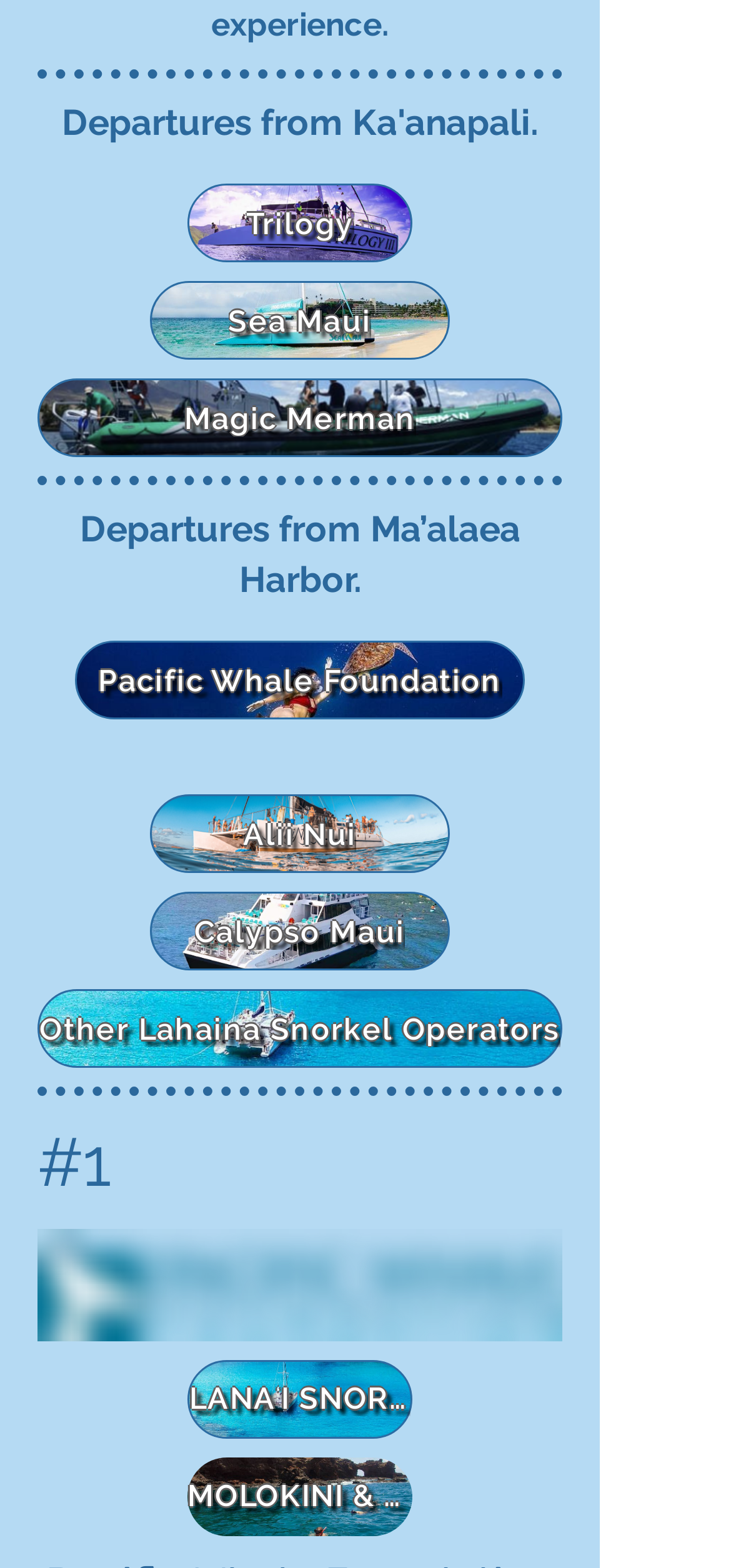How many headings are there on the webpage?
Please provide a full and detailed response to the question.

There are three headings on the webpage: 'Departures from Ka'anapali.', 'Departures from Ma’alaea Harbor.', and '#1'.